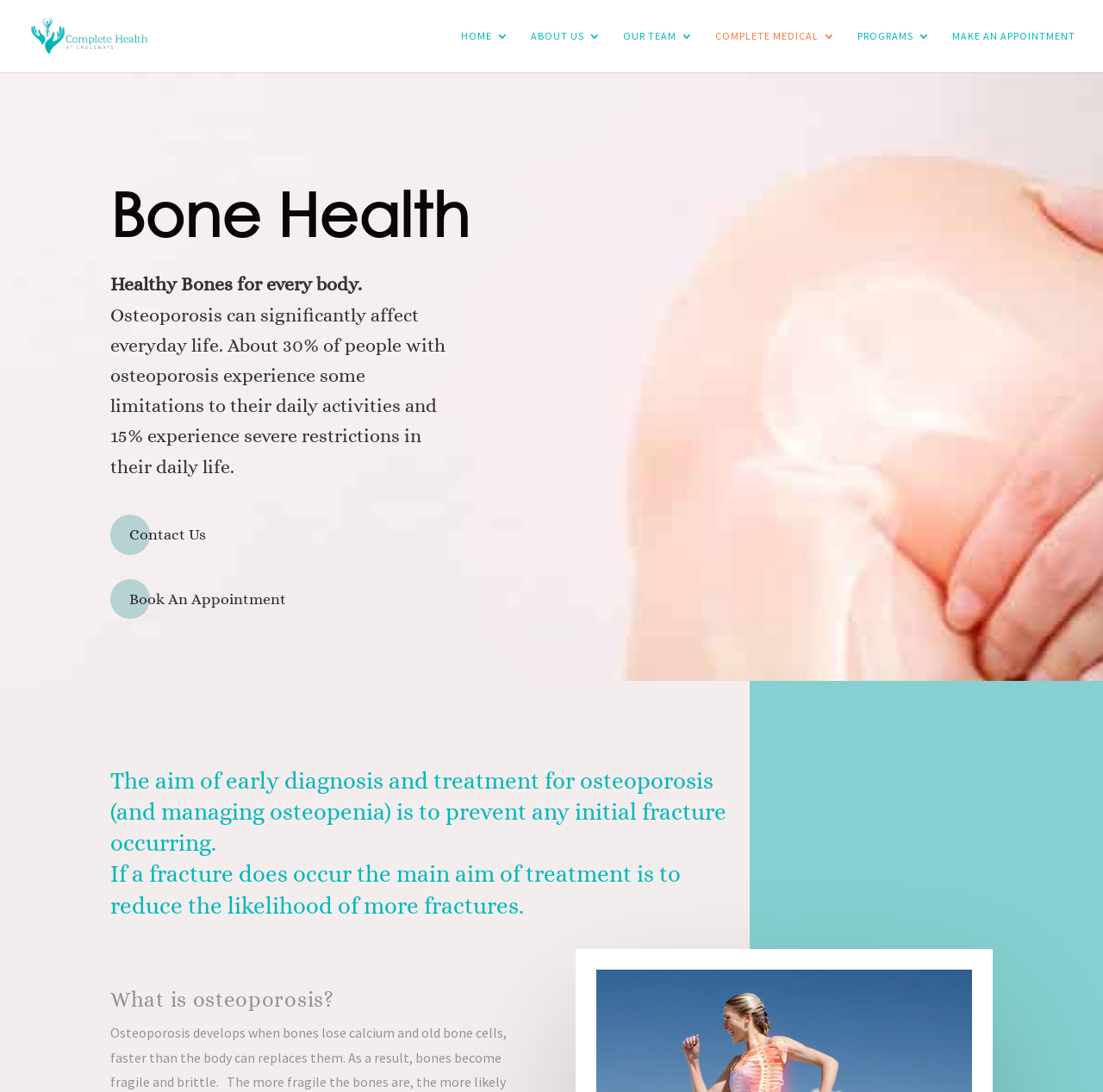Provide a brief response in the form of a single word or phrase:
What is the main topic of this webpage?

Bone Health